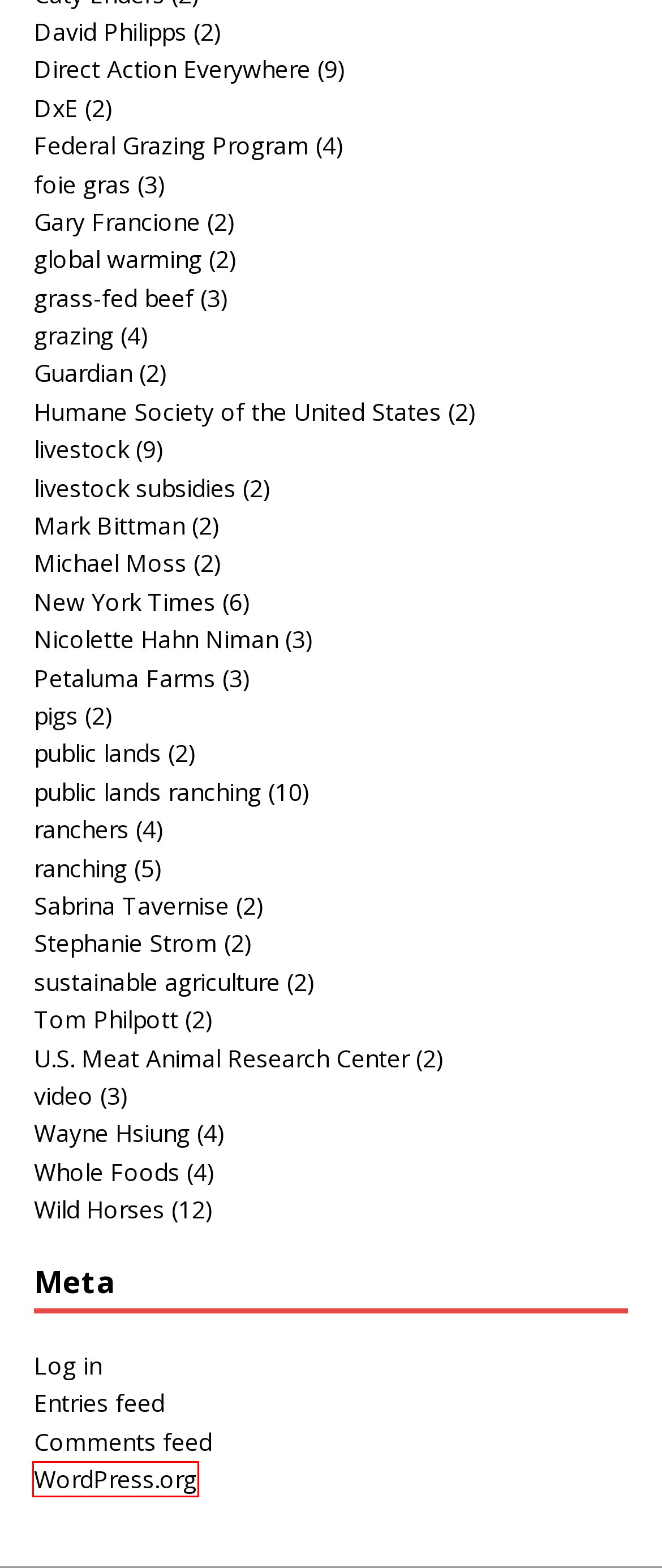Examine the webpage screenshot and identify the UI element enclosed in the red bounding box. Pick the webpage description that most accurately matches the new webpage after clicking the selected element. Here are the candidates:
A. Gary Francione | The Daily Pitchfork
B. video | The Daily Pitchfork
C. DxE | The Daily Pitchfork
D. foie gras | The Daily Pitchfork
E. Comments for The Daily Pitchfork
F. pigs | The Daily Pitchfork
G. Blog Tool, Publishing Platform, and CMS – WordPress.org
H. grazing | The Daily Pitchfork

G